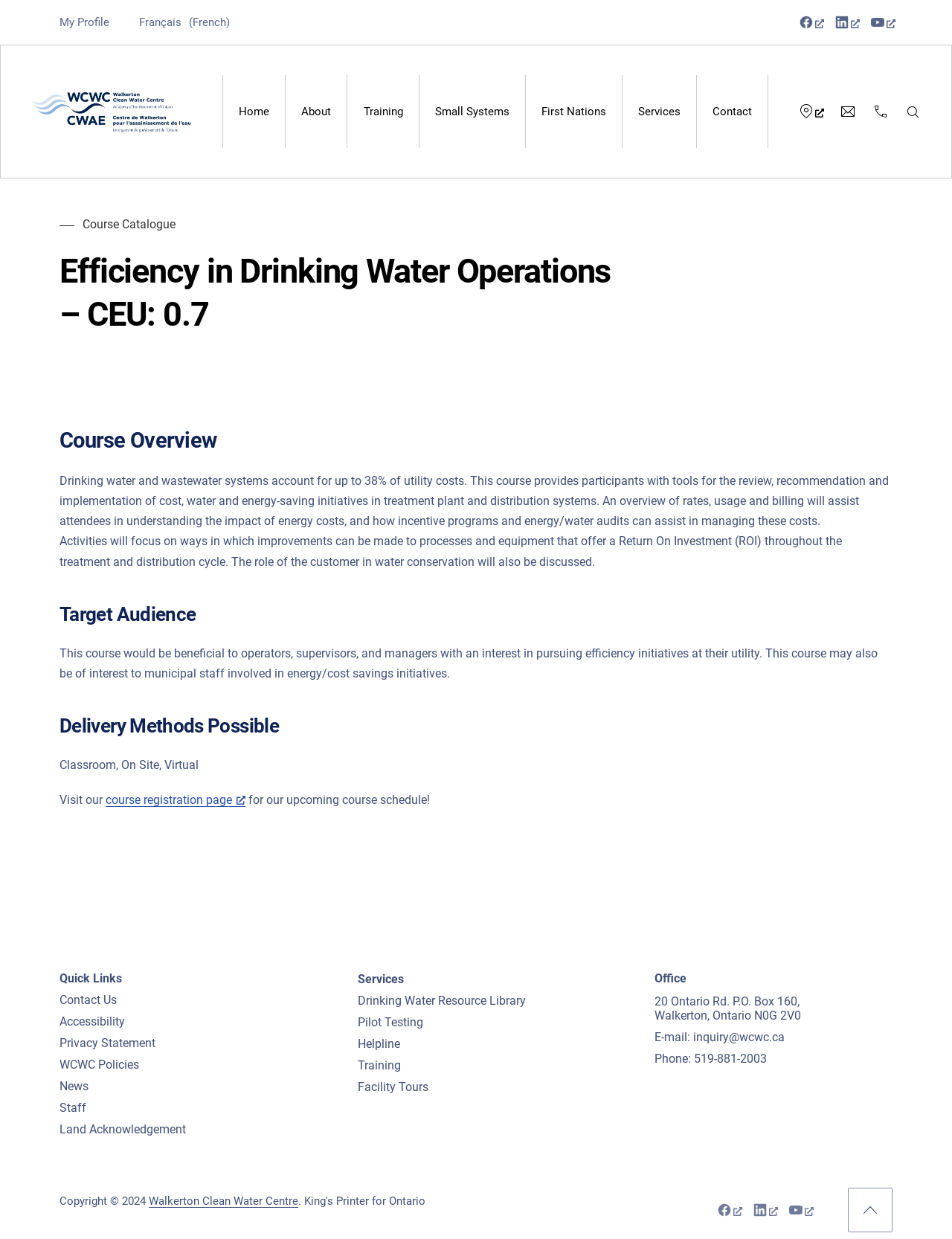What is the title or heading displayed on the webpage?

Efficiency in Drinking Water Operations – CEU: 0.7